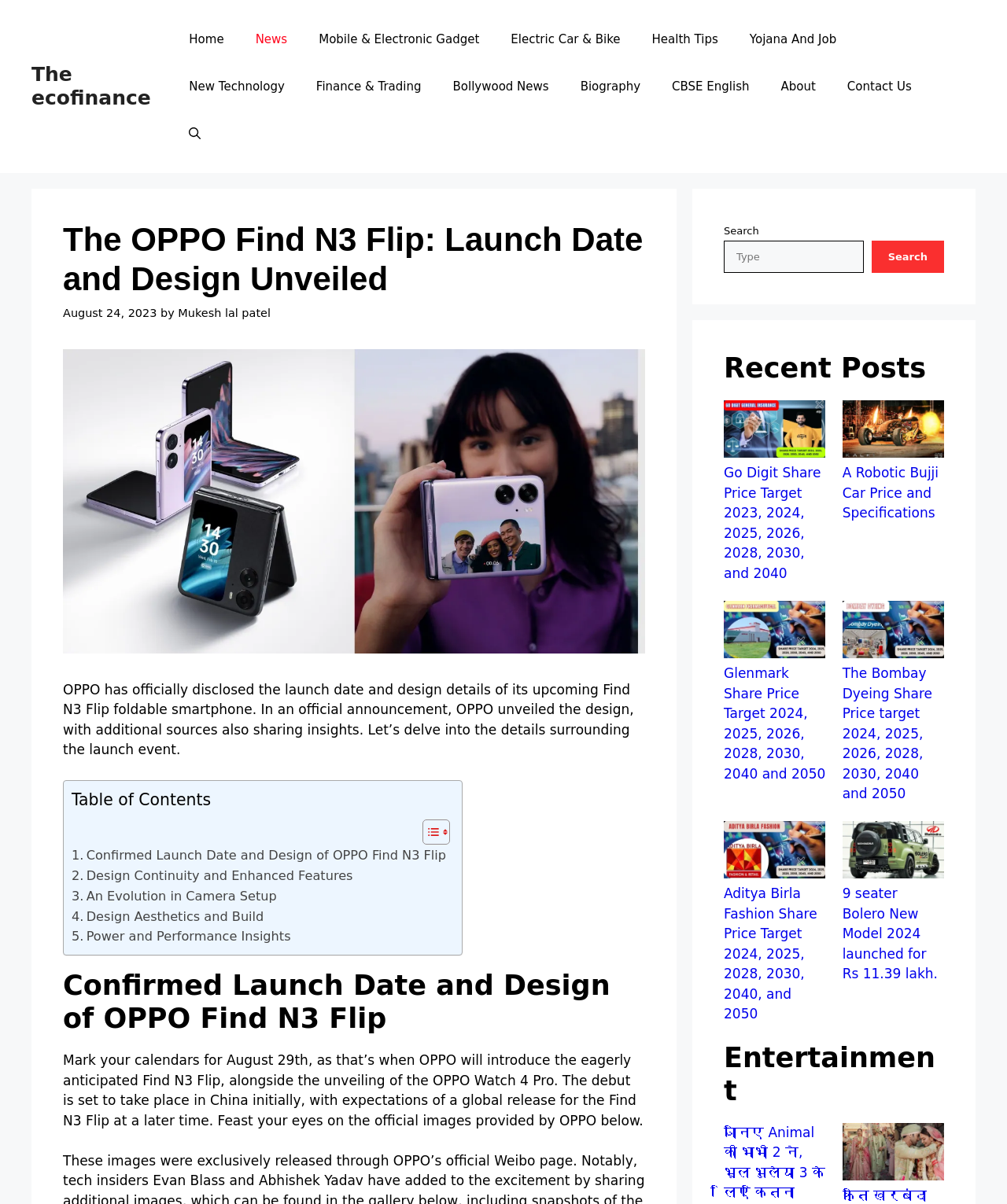How many links are there in the 'Recent Posts' section?
Use the screenshot to answer the question with a single word or phrase.

7